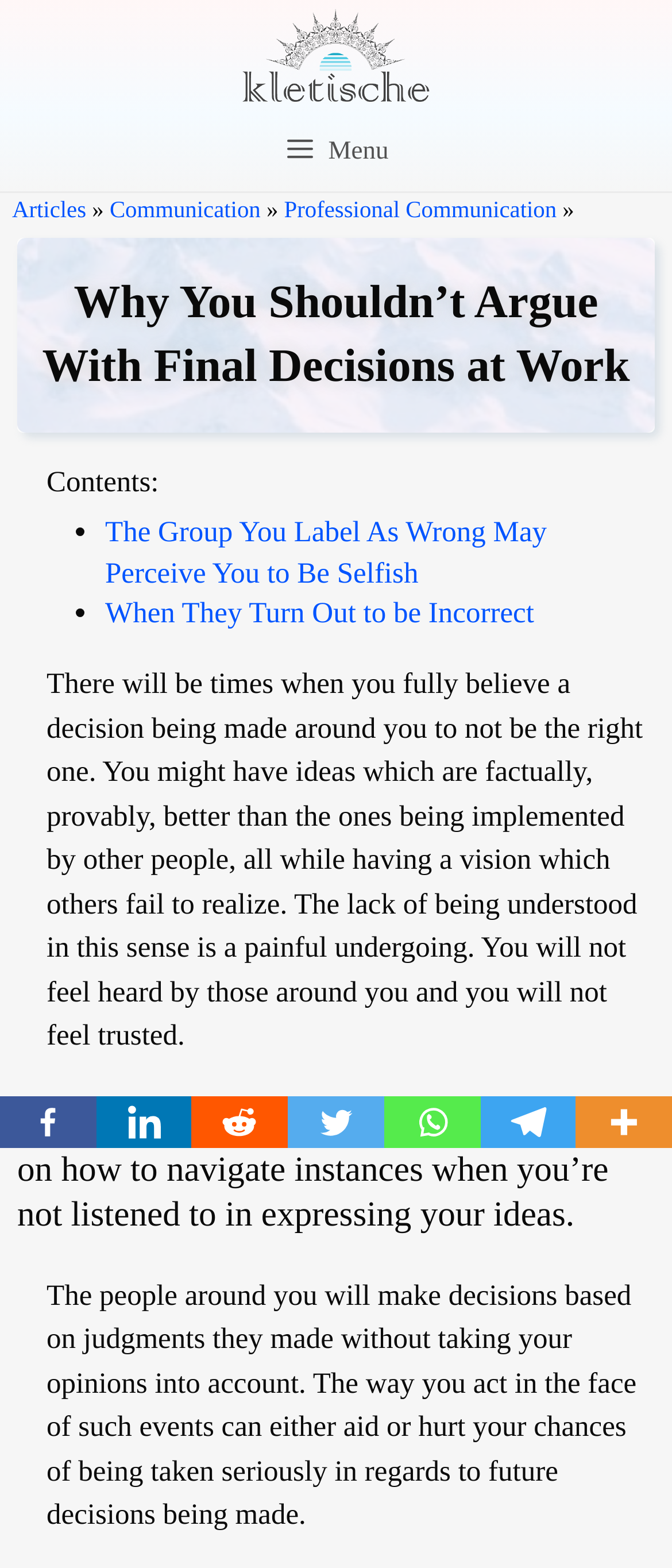Predict the bounding box coordinates of the area that should be clicked to accomplish the following instruction: "Read the 'Why You Shouldn’t Argue With Final Decisions at Work' article". The bounding box coordinates should consist of four float numbers between 0 and 1, i.e., [left, top, right, bottom].

[0.026, 0.151, 0.974, 0.276]